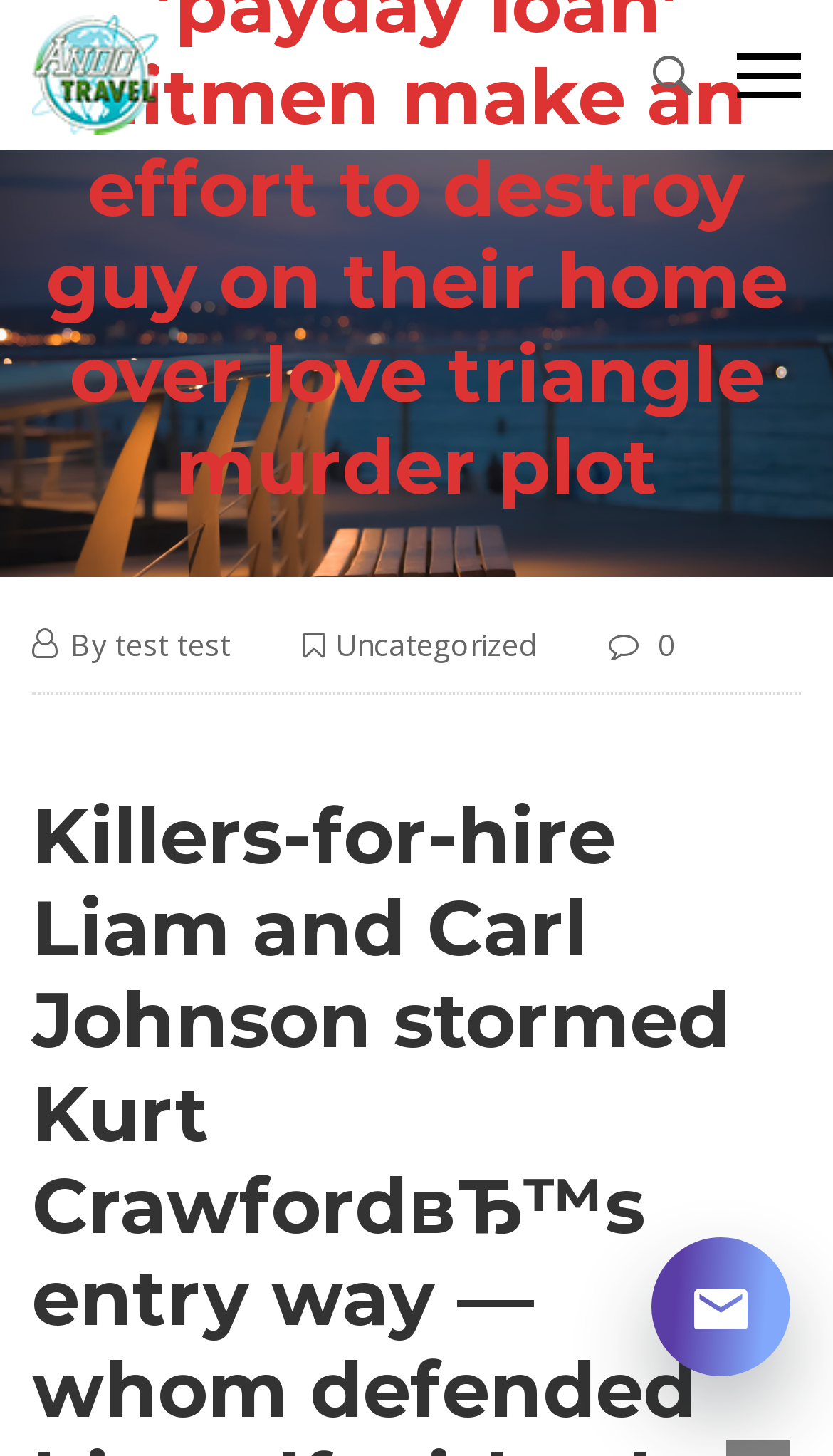What is the text on the logo image? Refer to the image and provide a one-word or short phrase answer.

Logo image